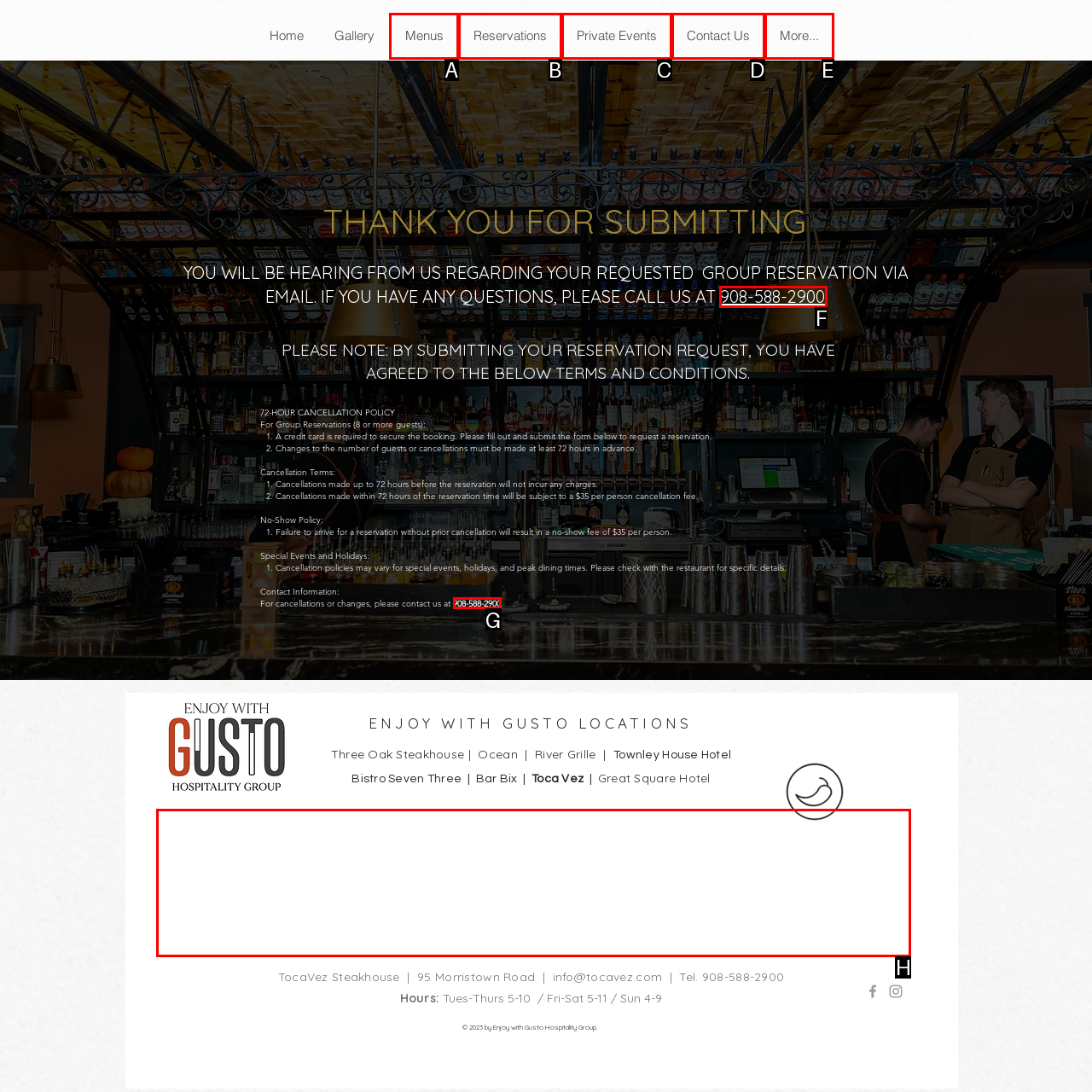Tell me the letter of the UI element I should click to accomplish the task: Open Google Maps based on the choices provided in the screenshot.

H